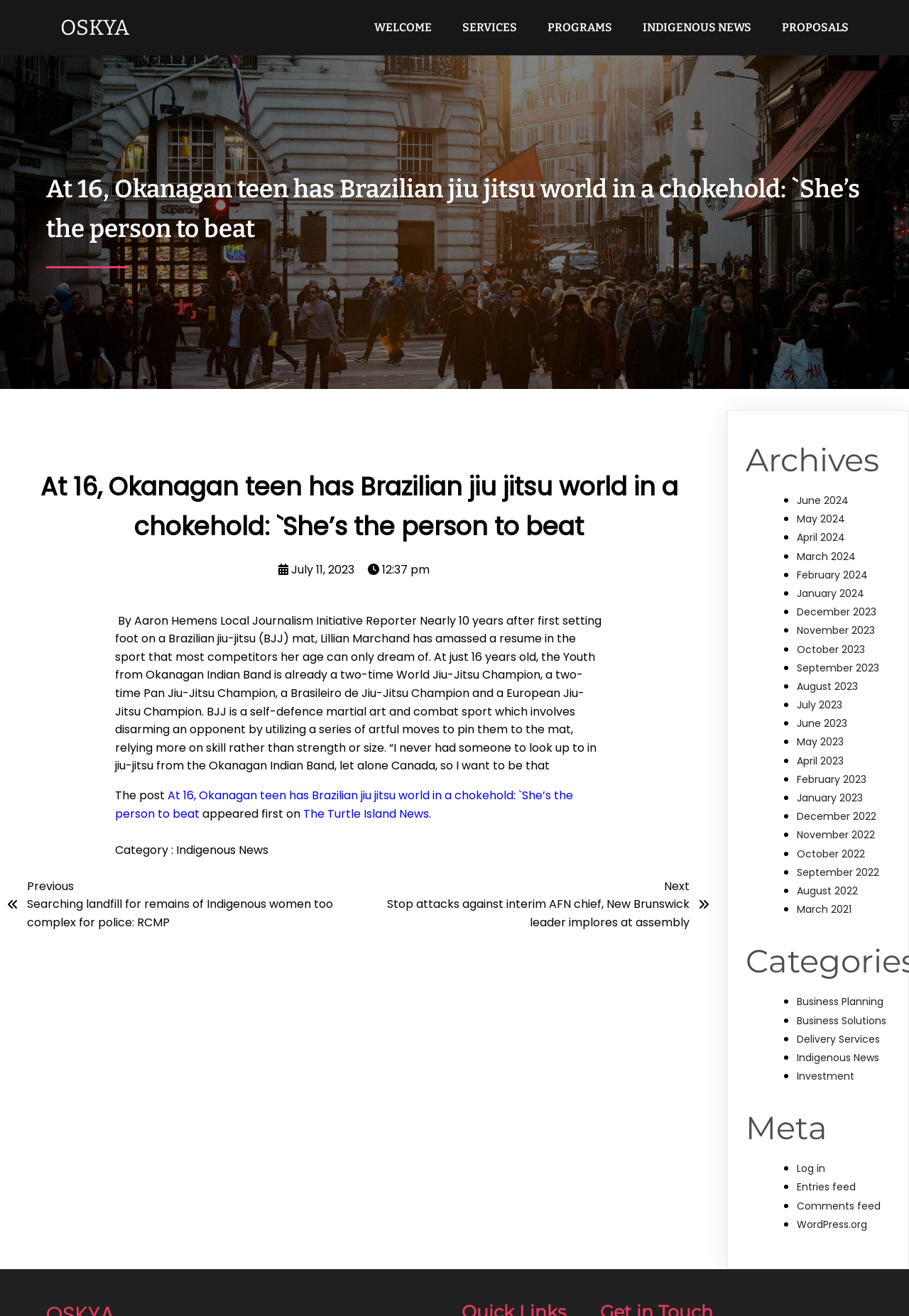Locate the bounding box of the UI element based on this description: "July 11, 2023". Provide four float numbers between 0 and 1 as [left, top, right, bottom].

[0.306, 0.427, 0.39, 0.439]